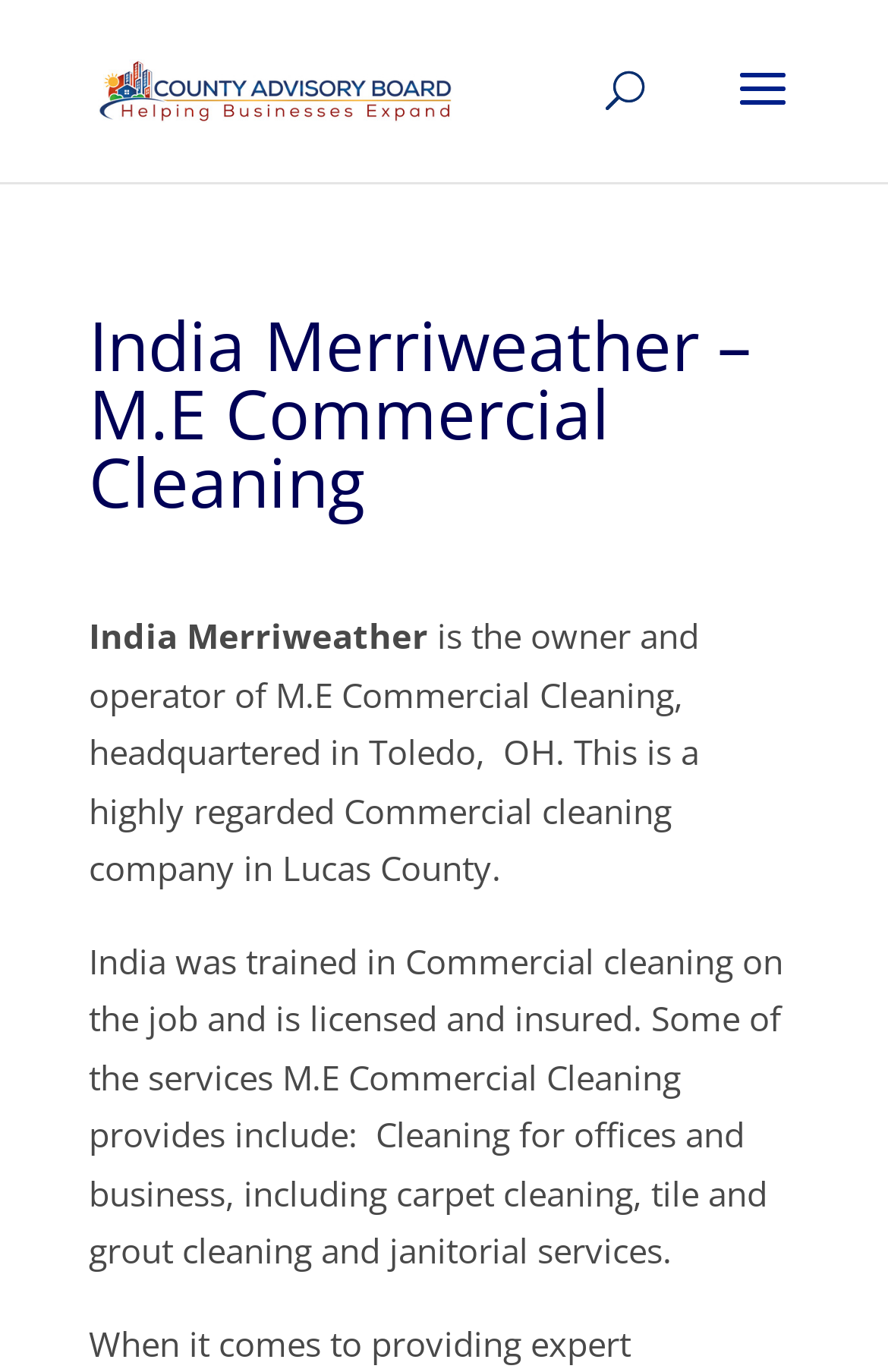Identify and extract the main heading from the webpage.

India Merriweather – M.E Commercial Cleaning